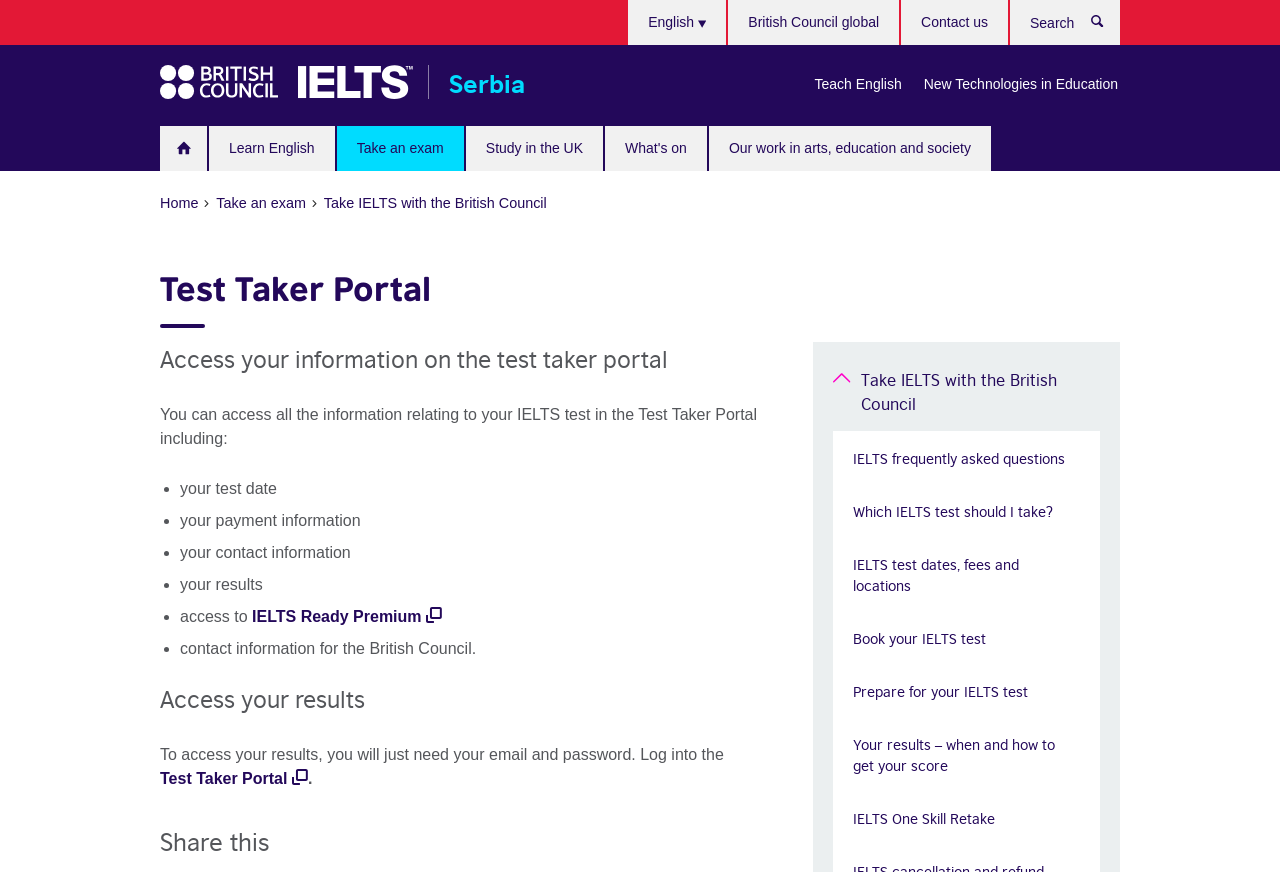What is the name of the test that you can take with the British Council? From the image, respond with a single word or brief phrase.

IELTS